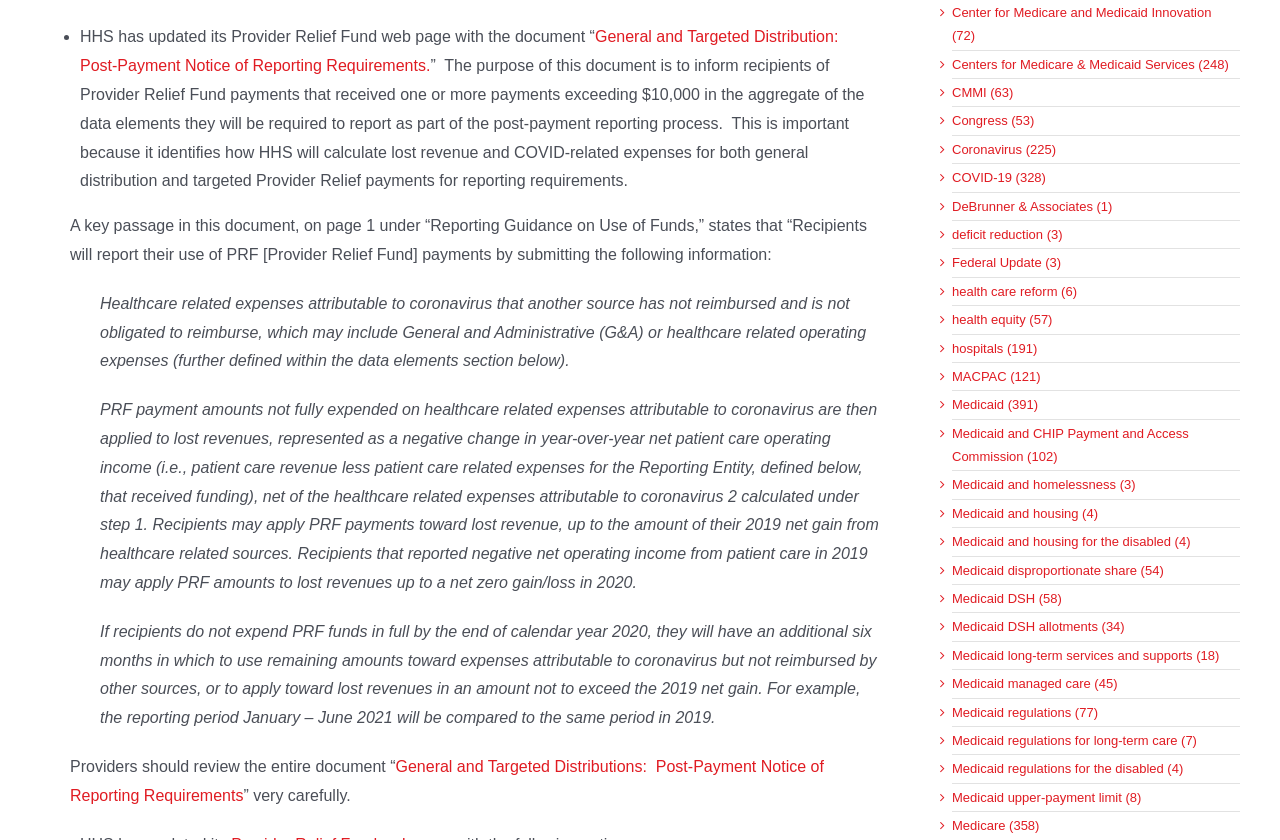Extract the bounding box coordinates for the described element: "Medicaid and housing (4)". The coordinates should be represented as four float numbers between 0 and 1: [left, top, right, bottom].

[0.744, 0.597, 0.961, 0.625]